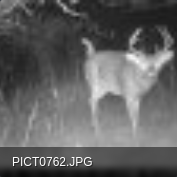Craft a detailed explanation of the image.

The image labeled "PICT0762.JPG" captures a deer standing in a natural setting, likely taken at dusk or dawn given the low-light conditions. The deer is partially illuminated, showcasing its distinct antlers and attentive posture. The background features blurred foliage and grasses, suggesting a typical habitat where wildlife might be observed, possibly an apple orchard, as referenced in the accompanying text. The image likely contributes to a discussion about the deer, dubbed "Big Boy," and illustrates the dynamics of wildlife observation and the thrill of hunting experiences shared within the community.